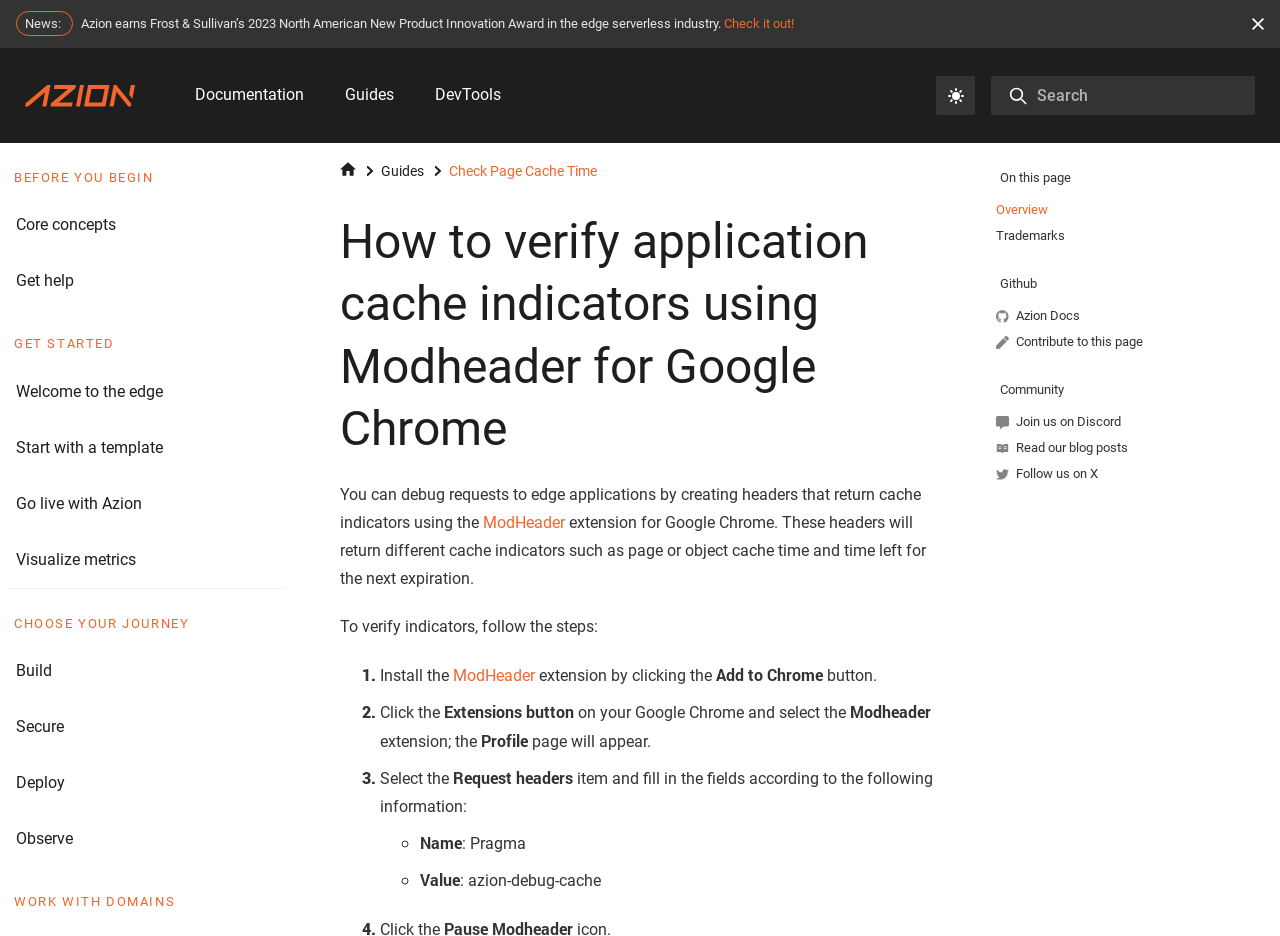Please specify the coordinates of the bounding box for the element that should be clicked to carry out this instruction: "Check it out!". The coordinates must be four float numbers between 0 and 1, formatted as [left, top, right, bottom].

[0.566, 0.017, 0.62, 0.033]